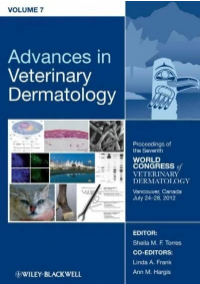By analyzing the image, answer the following question with a detailed response: What is the purpose of 'Advances in Veterinary Dermatology, Volume 7'?

The caption explains that the book serves as a vital resource for veterinarians and researchers who want to stay informed about current trends and research in veterinary dermatology, making it a valuable tool for professionals in the field.